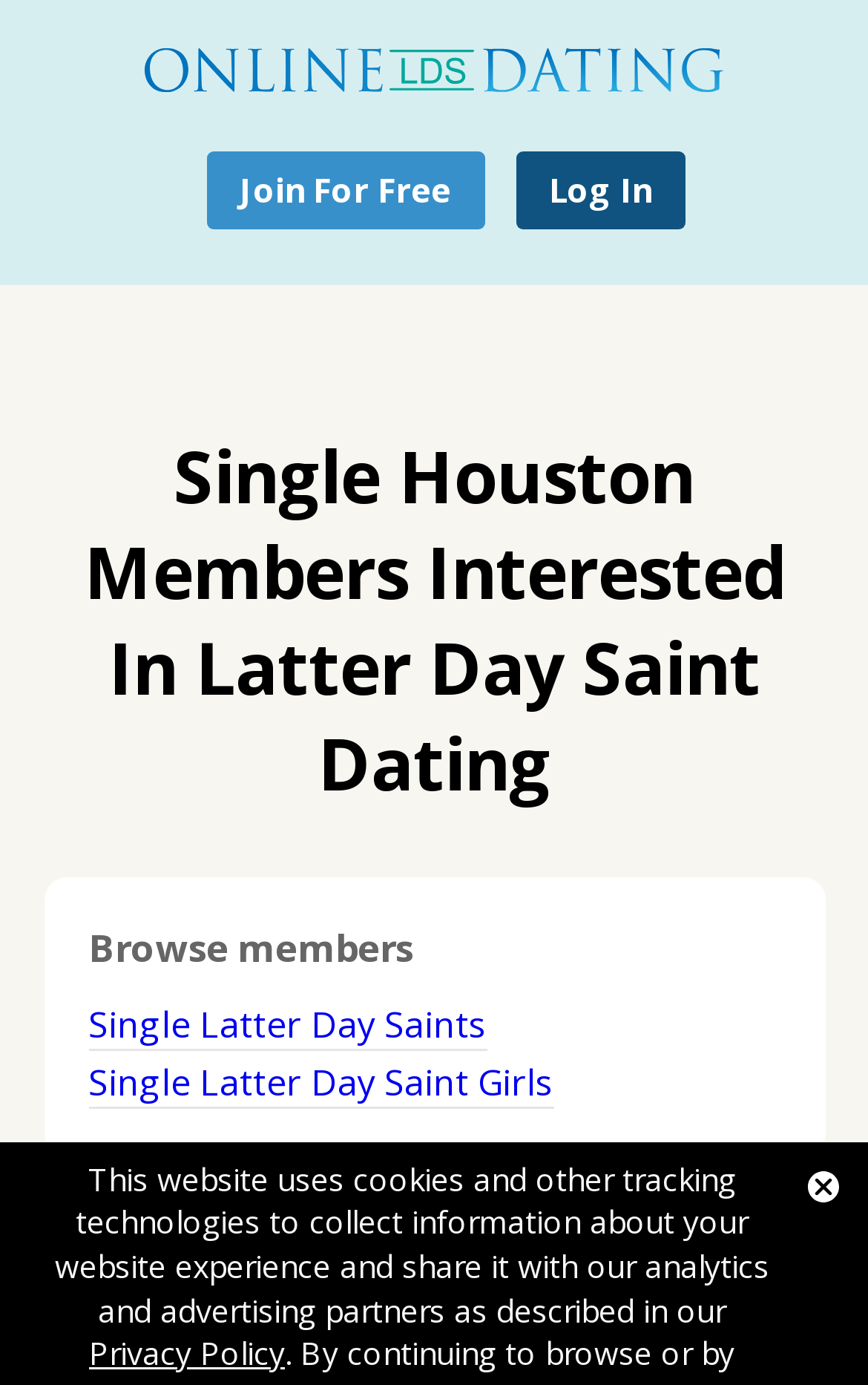Explain the features and main sections of the webpage comprehensively.

This webpage is a dating platform specifically designed for Latter Day Saints. At the top, there is a prominent heading that reads "Single Houston Members Interested In Latter Day Saint Dating". Below this heading, there is a link to the website's homepage, "onlineldsdating.com", accompanied by a small image of the website's logo.

On the top-right corner, there are two links: "Join For Free" and "Log In", allowing users to either sign up or log in to their accounts. 

In the middle of the page, there is a section dedicated to browsing members. This section is headed by "Browse members" and features two links: "Single Latter Day Saints" and "Single Latter Day Saint Girls", which likely allow users to filter their search by gender.

Further down, there is another section headed by "Top Cities in United States", which lists popular cities for dating. The only city listed is "Salt Lake City", which is a link that users can click on to find matches in that area.

At the very bottom of the page, there is a notice about the website's use of cookies and tracking technologies, along with a link to the "Privacy Policy" and a "Close" button to dismiss the notice.